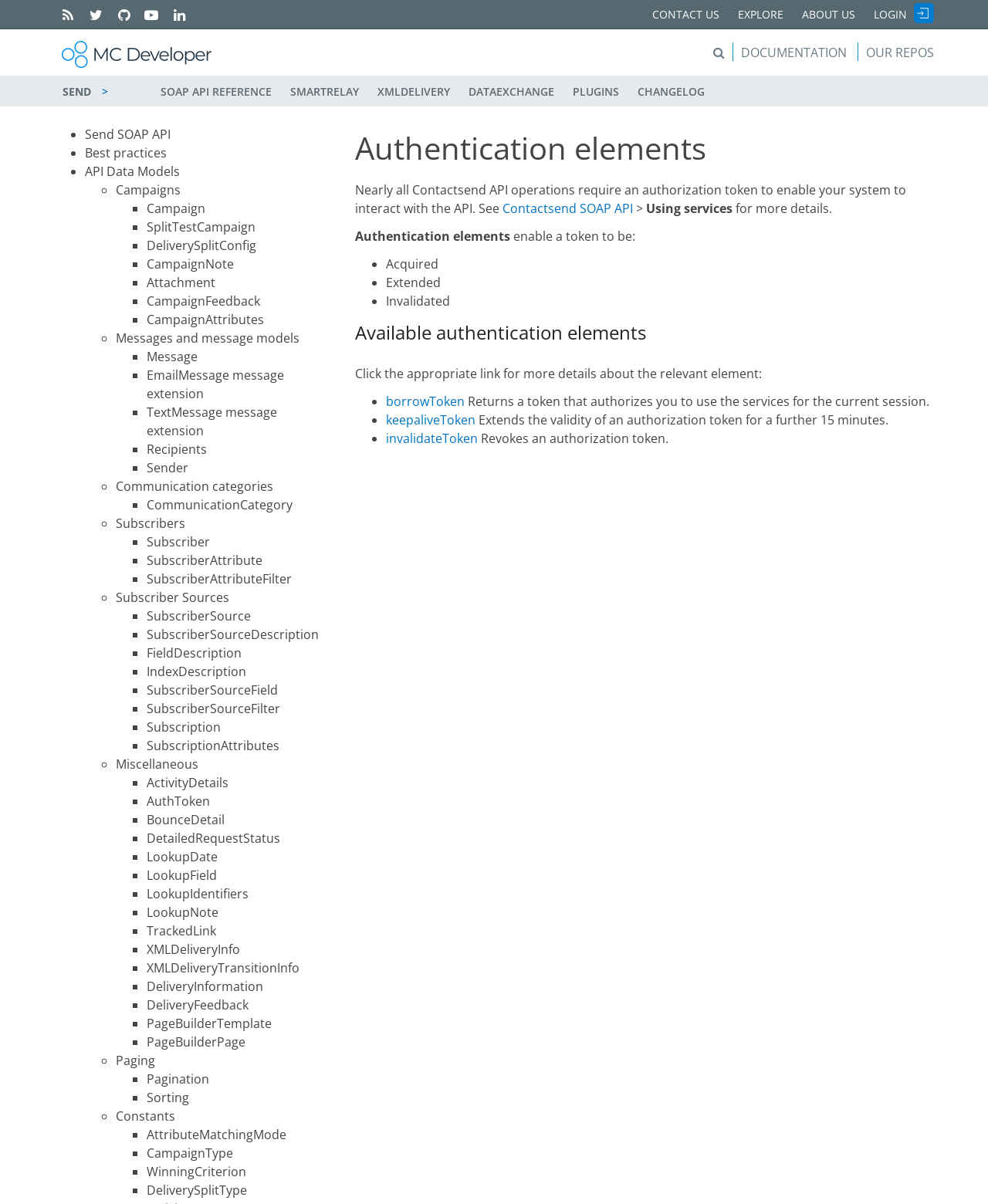Please find the bounding box coordinates of the element that you should click to achieve the following instruction: "Click the 'Message' link". The coordinates should be presented as four float numbers between 0 and 1: [left, top, right, bottom].

[0.148, 0.289, 0.2, 0.303]